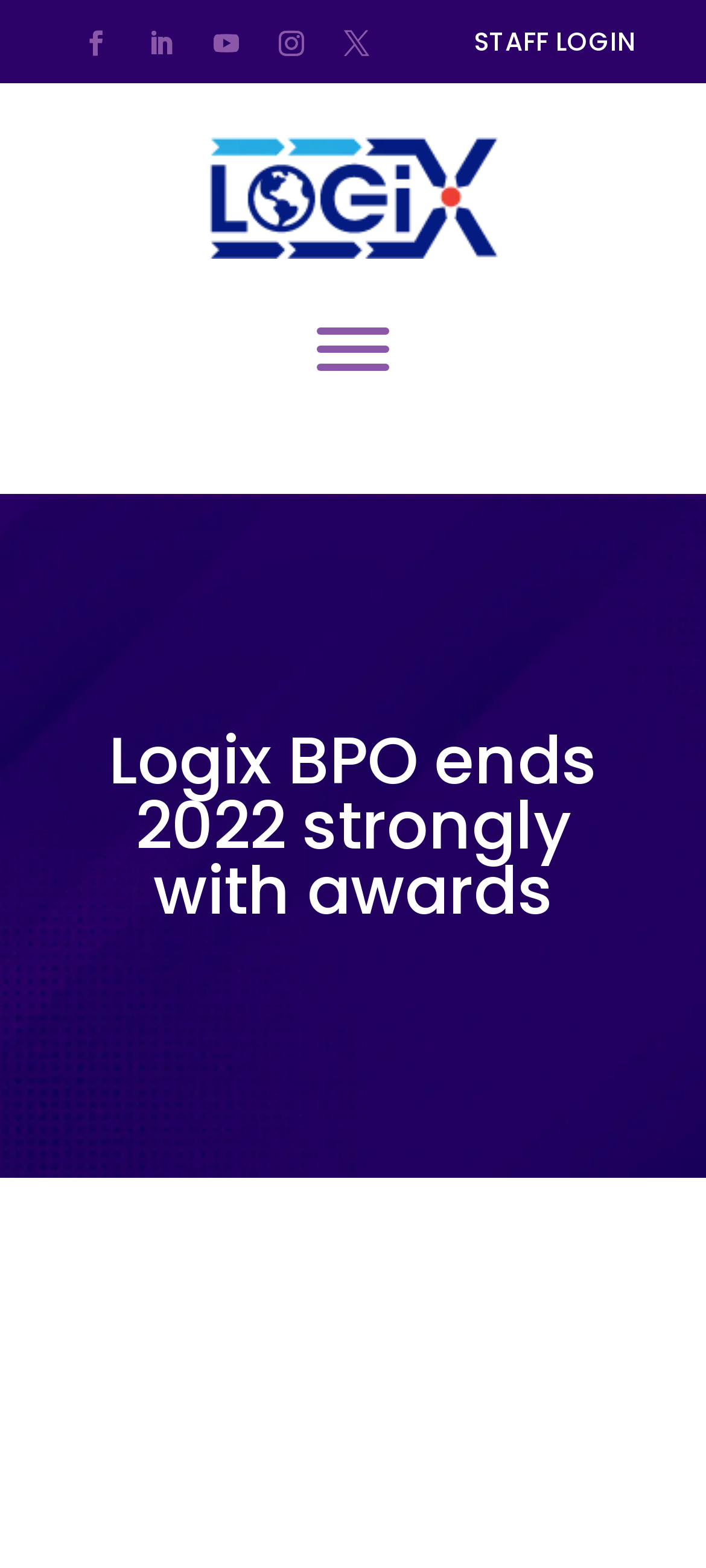Mark the bounding box of the element that matches the following description: "Follow".

[0.285, 0.012, 0.356, 0.044]